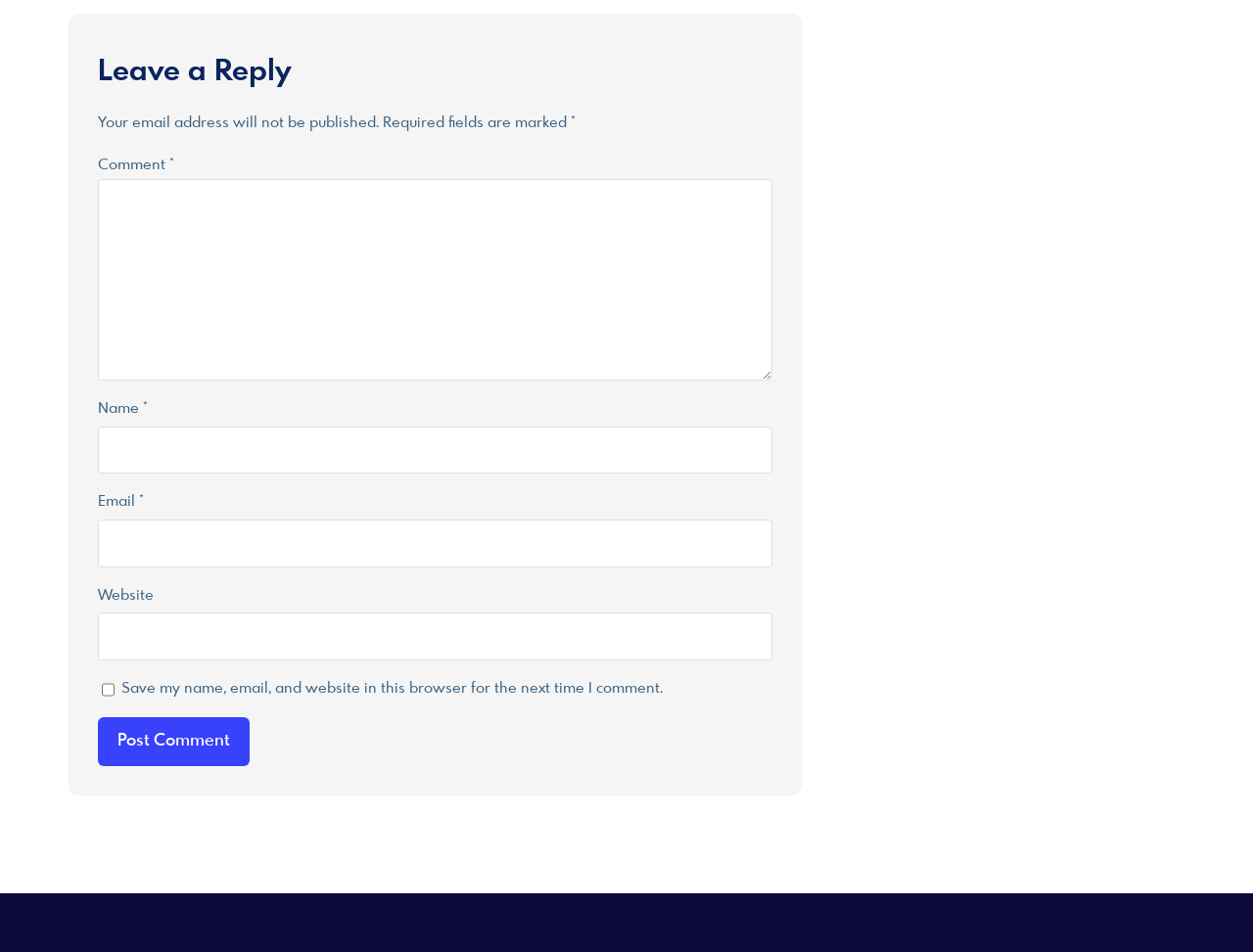Calculate the bounding box coordinates of the UI element given the description: "parent_node: Website name="url"".

[0.078, 0.644, 0.617, 0.694]